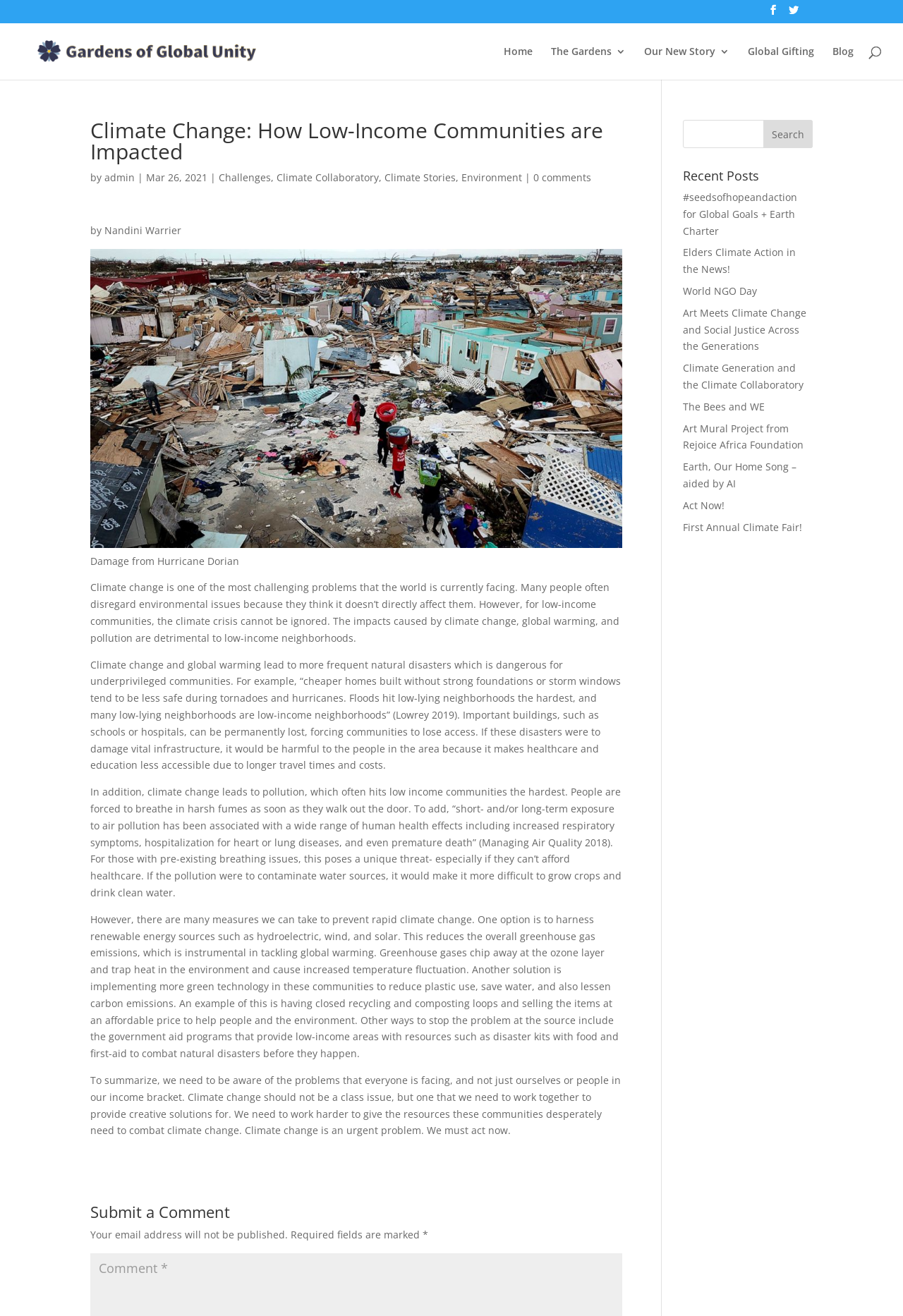Based on the description "value="Search"", find the bounding box of the specified UI element.

[0.845, 0.091, 0.9, 0.113]